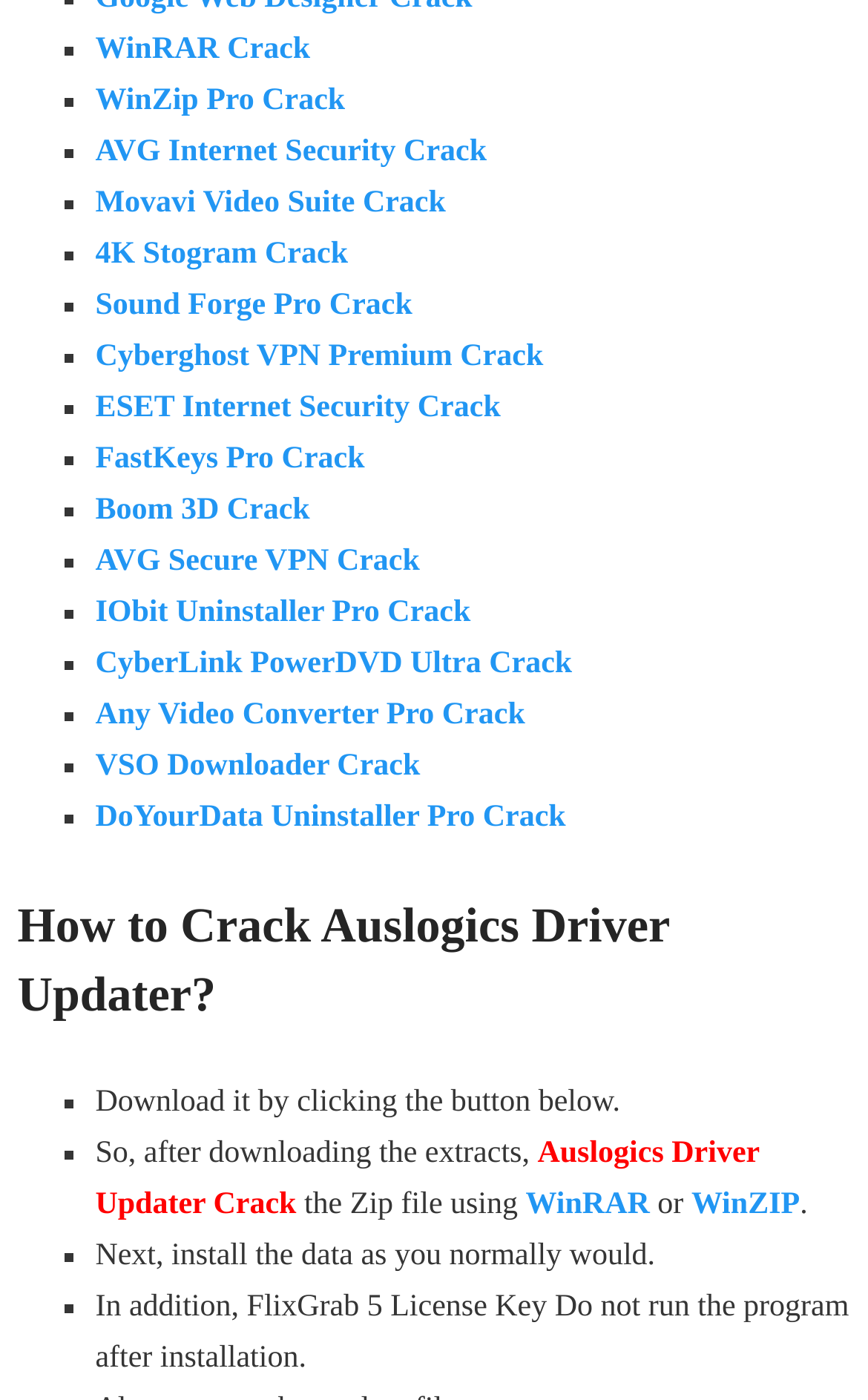What should you not do after installing the software?
Please provide a detailed and thorough answer to the question.

The instructions on the webpage explicitly state that after installation, you should not run the program, which suggests that there may be additional steps required to complete the cracking process.